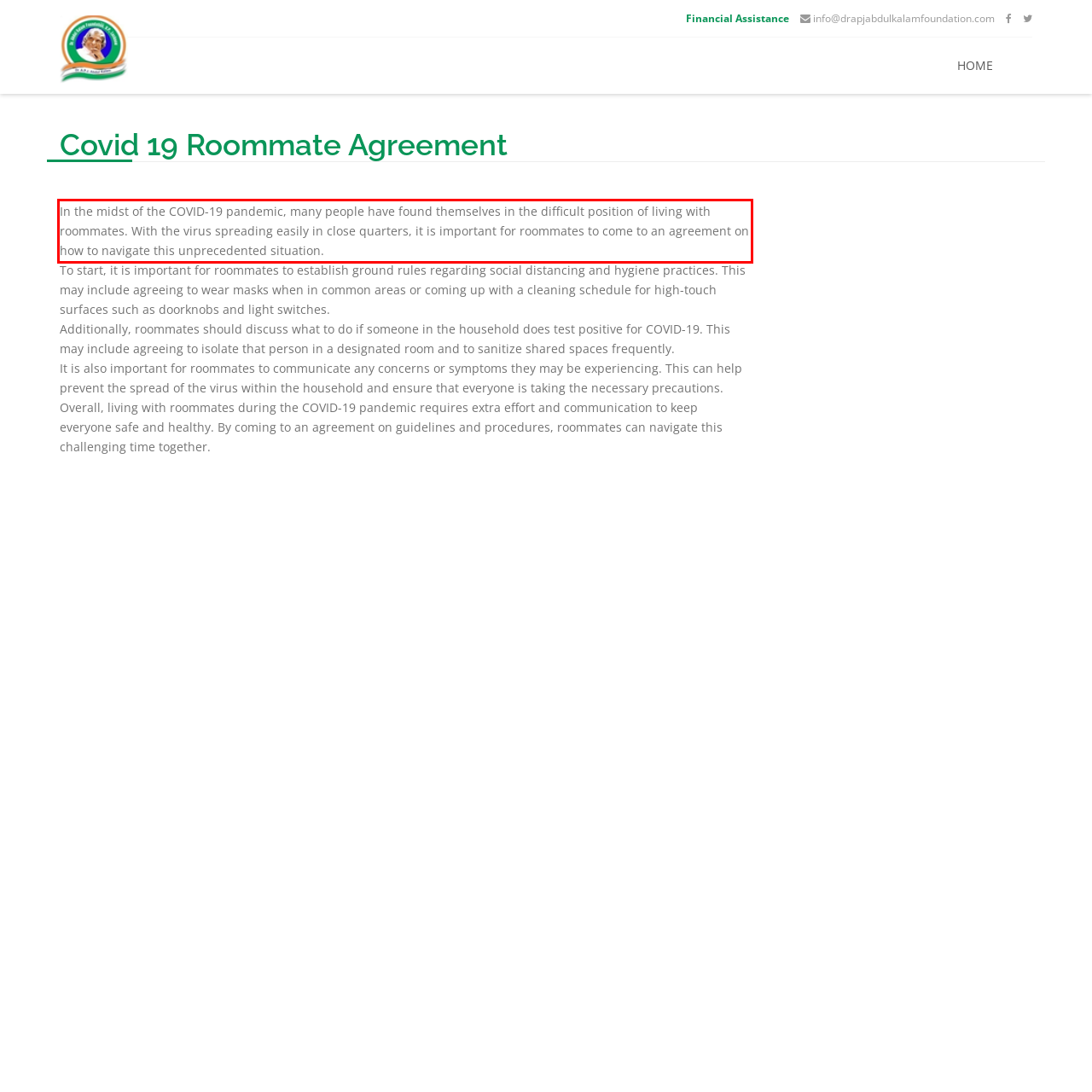Examine the webpage screenshot, find the red bounding box, and extract the text content within this marked area.

In the midst of the COVID-19 pandemic, many people have found themselves in the difficult position of living with roommates. With the virus spreading easily in close quarters, it is important for roommates to come to an agreement on how to navigate this unprecedented situation.